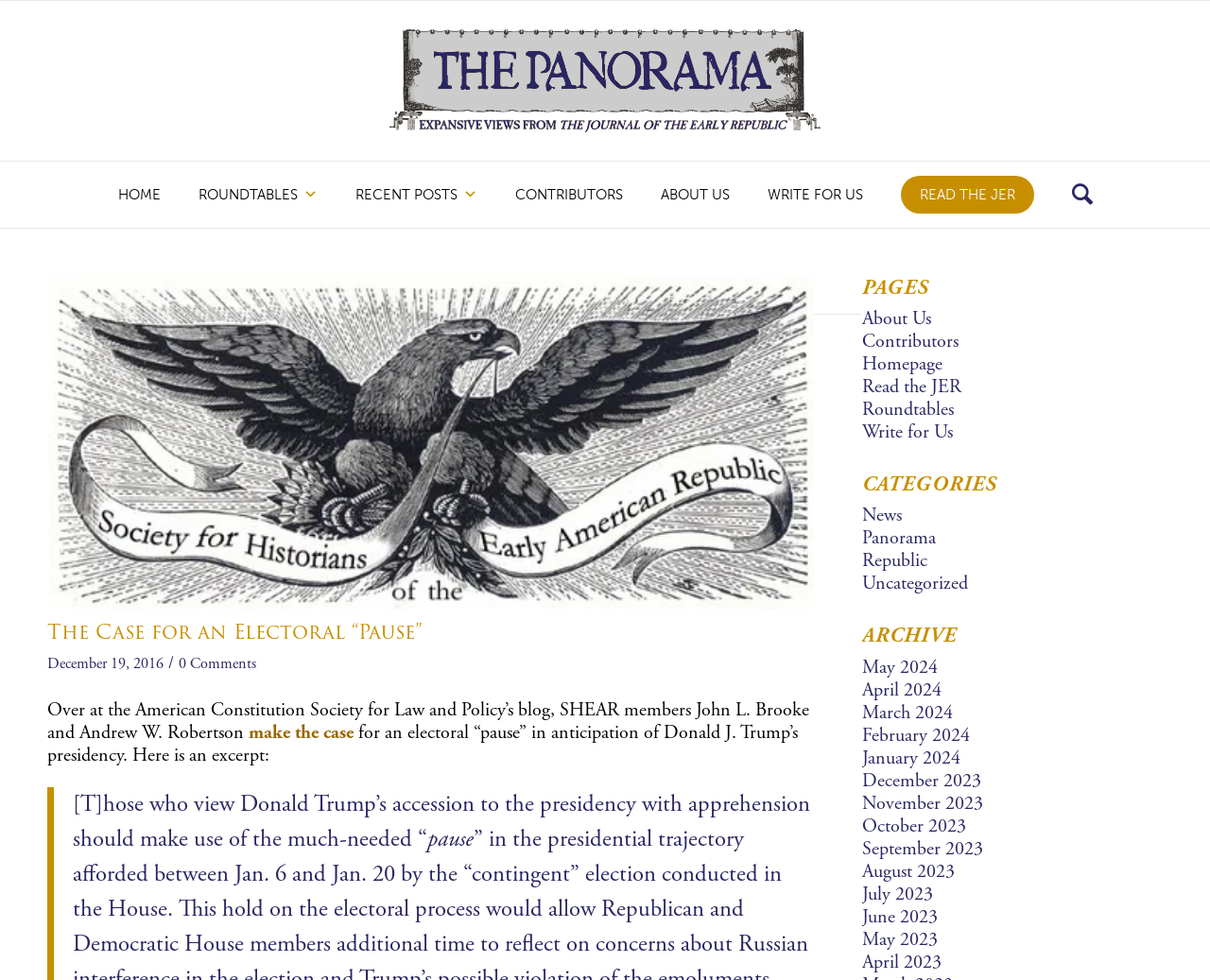Please mark the bounding box coordinates of the area that should be clicked to carry out the instruction: "View the 'Roundtables' section".

[0.148, 0.179, 0.278, 0.217]